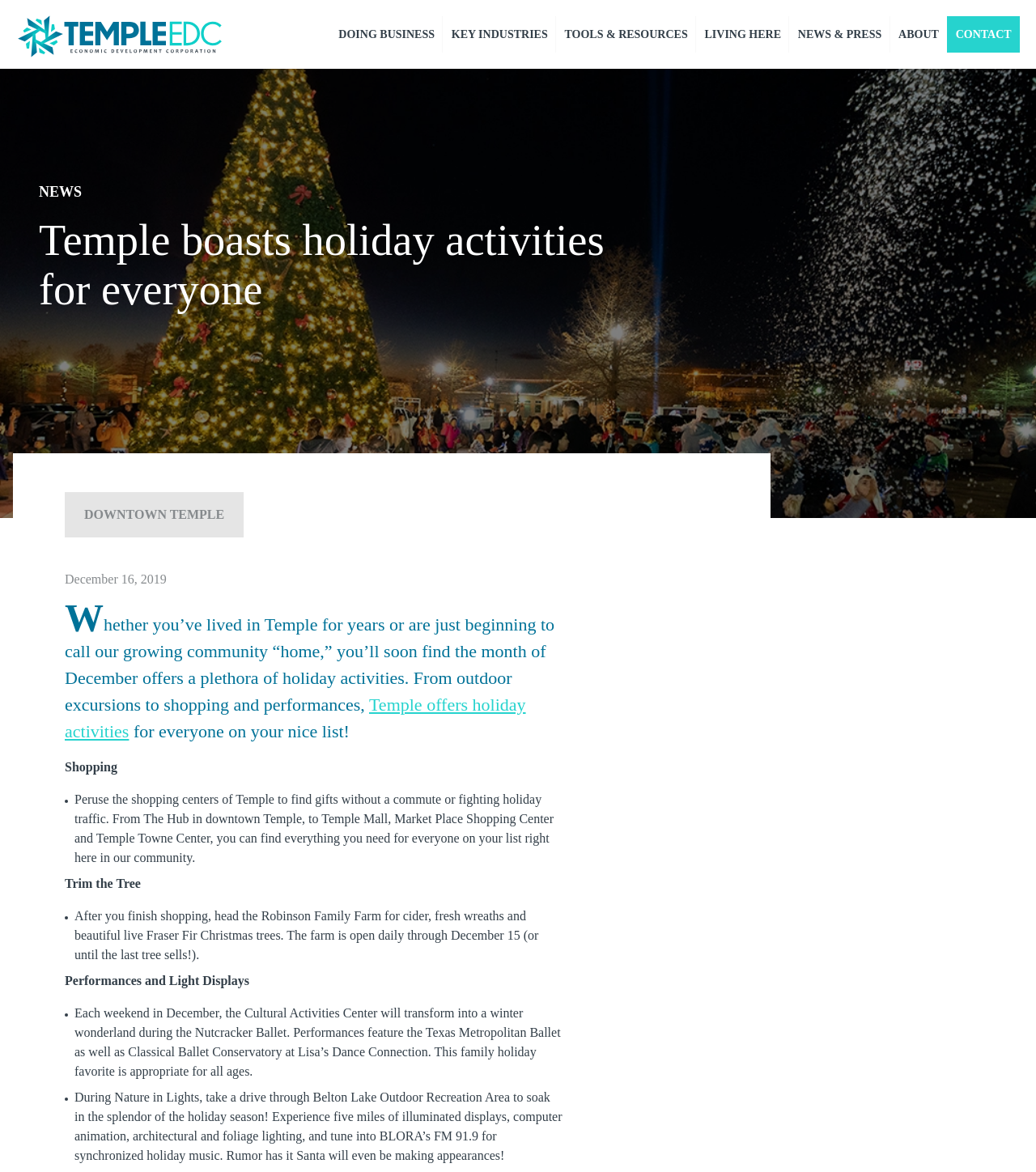Give a concise answer using only one word or phrase for this question:
What is the frequency of the Nutcracker Ballet performances?

Each weekend in December